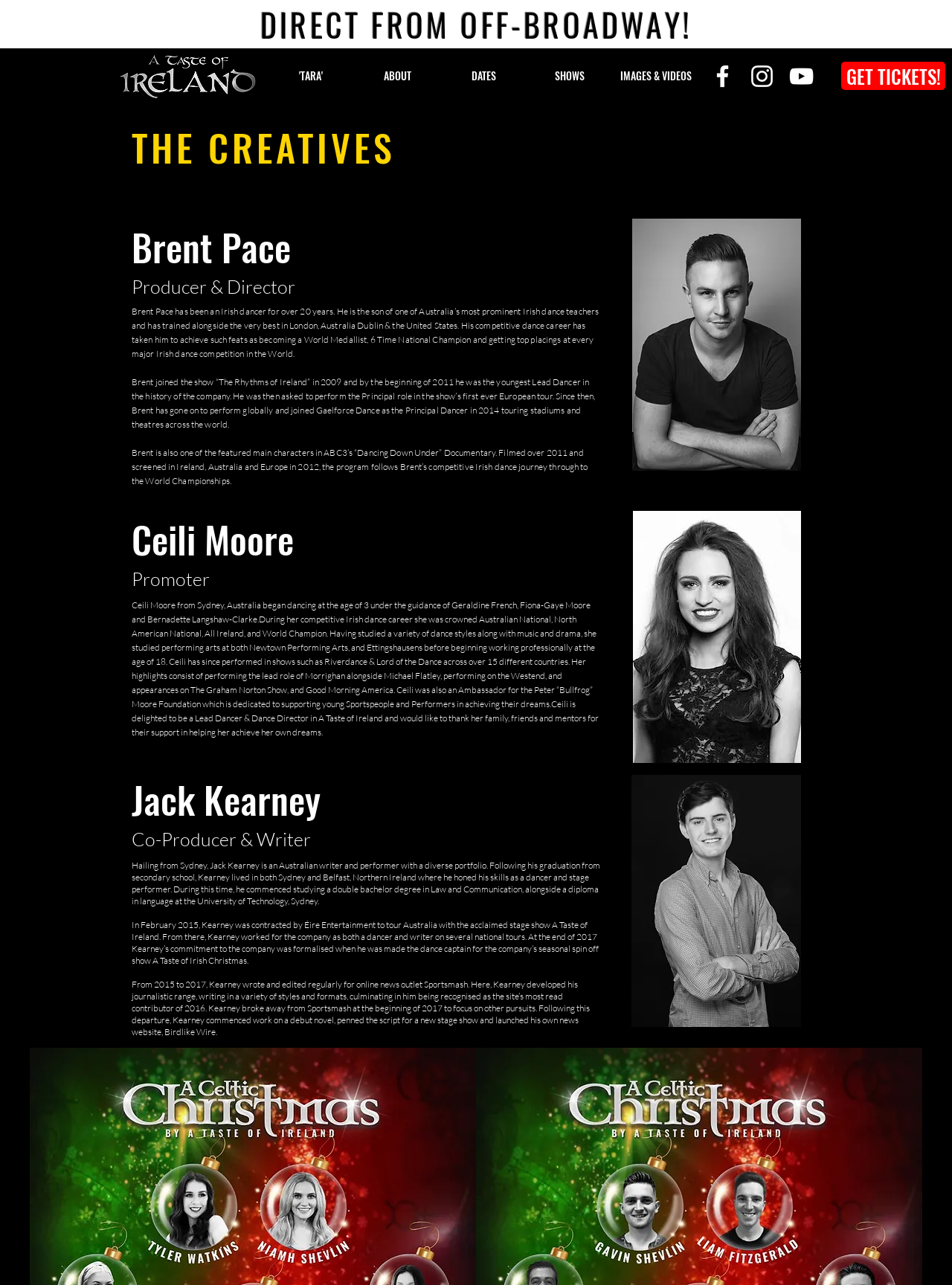Given the webpage screenshot, identify the bounding box of the UI element that matches this description: "SHOWS".

[0.553, 0.048, 0.644, 0.07]